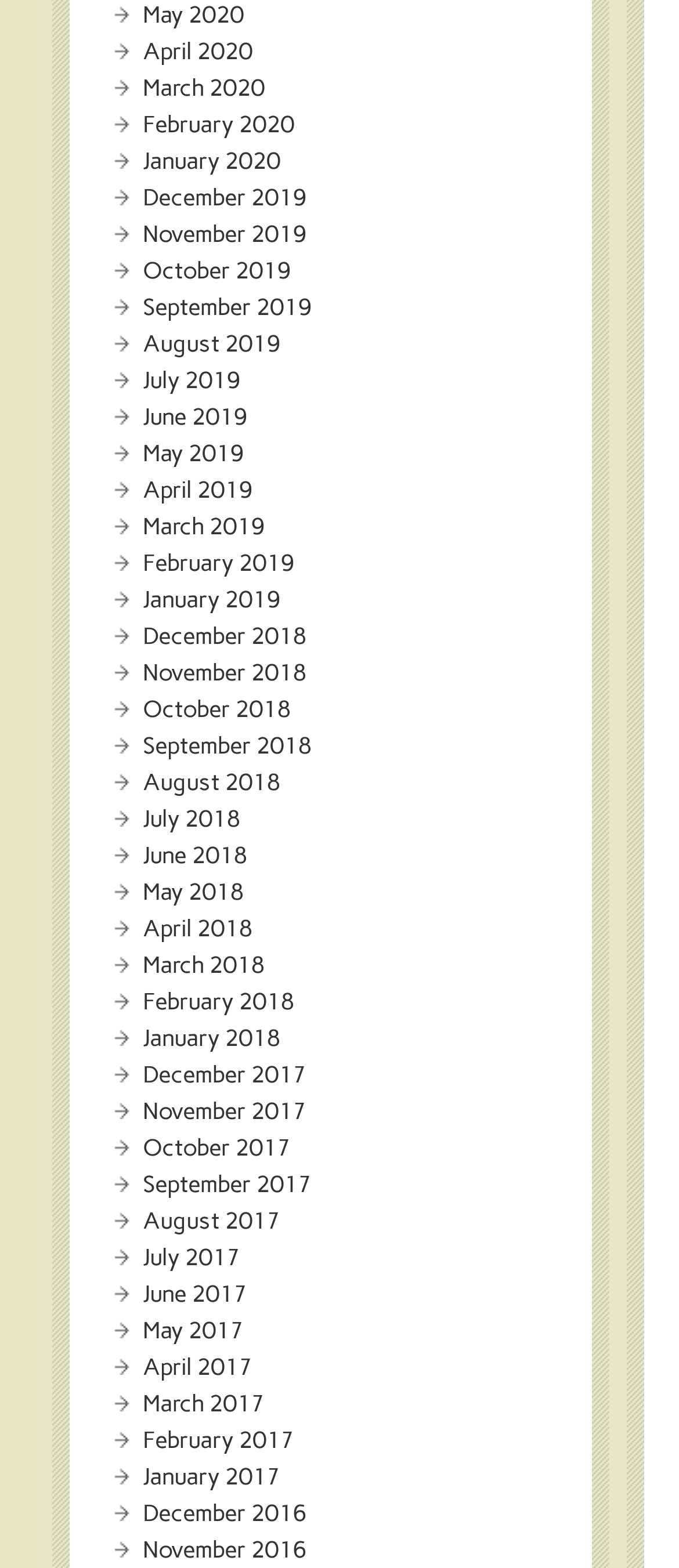What is the earliest month listed?
Please give a detailed and thorough answer to the question, covering all relevant points.

I looked at the list of links and found that the earliest month listed is May 2017, which is at the bottom of the list.